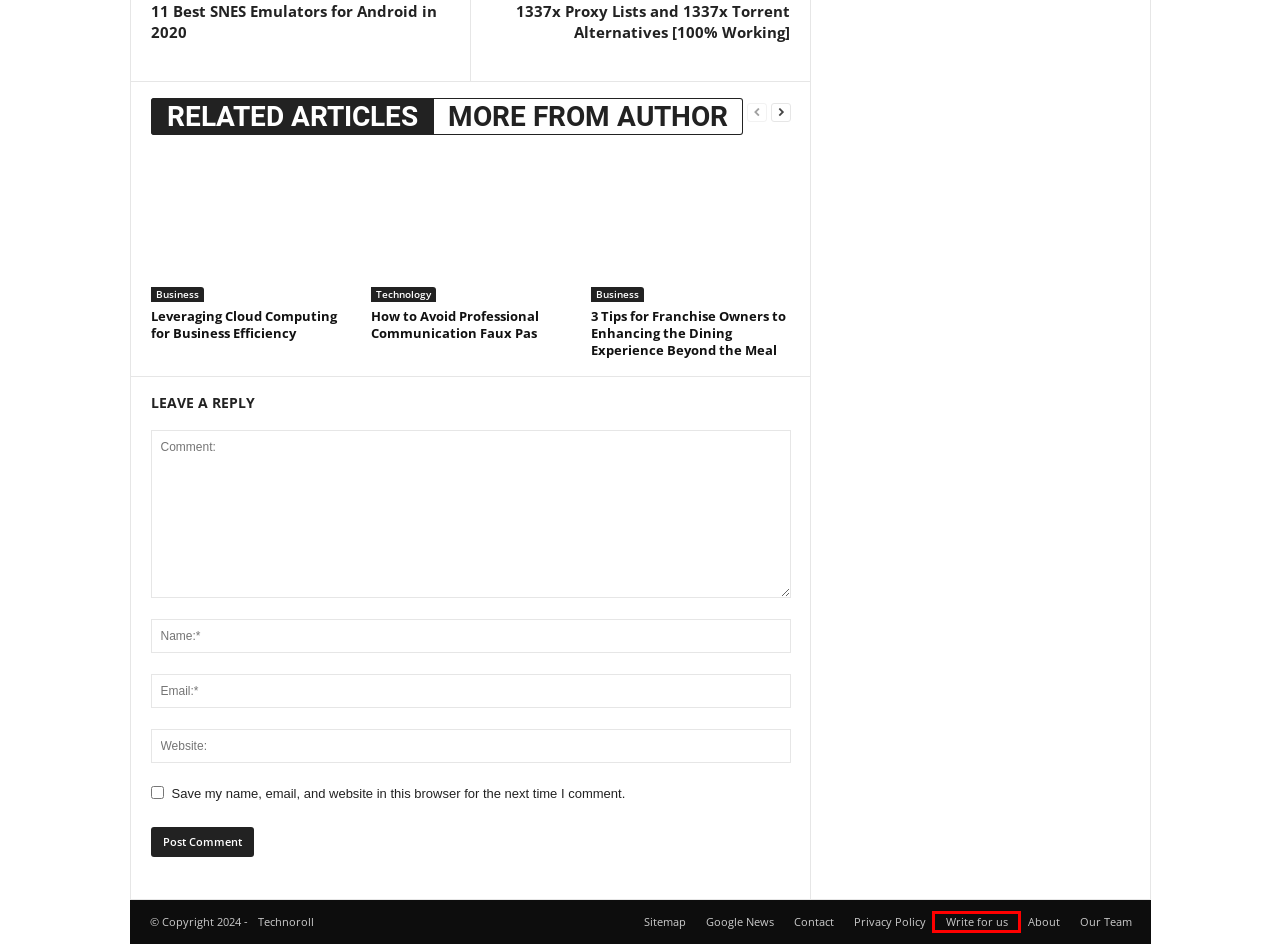Take a look at the provided webpage screenshot featuring a red bounding box around an element. Select the most appropriate webpage description for the page that loads after clicking on the element inside the red bounding box. Here are the candidates:
A. Write for us Technology - Business, Digital Marketing - Technoroll
B. Digital Marketing Archives - Technoroll
C. Privacy Policy - Technoroll
D. Our Members - Technoroll
E. 1337x Proxy Lists and 1337x Torrent Alternatives [100% Working] - Technoroll
F. Internet Archives - Technoroll
G. Admin, Author at Technoroll
H. 11 Best SNES Emulators for Android in 2020 - Technoroll

A